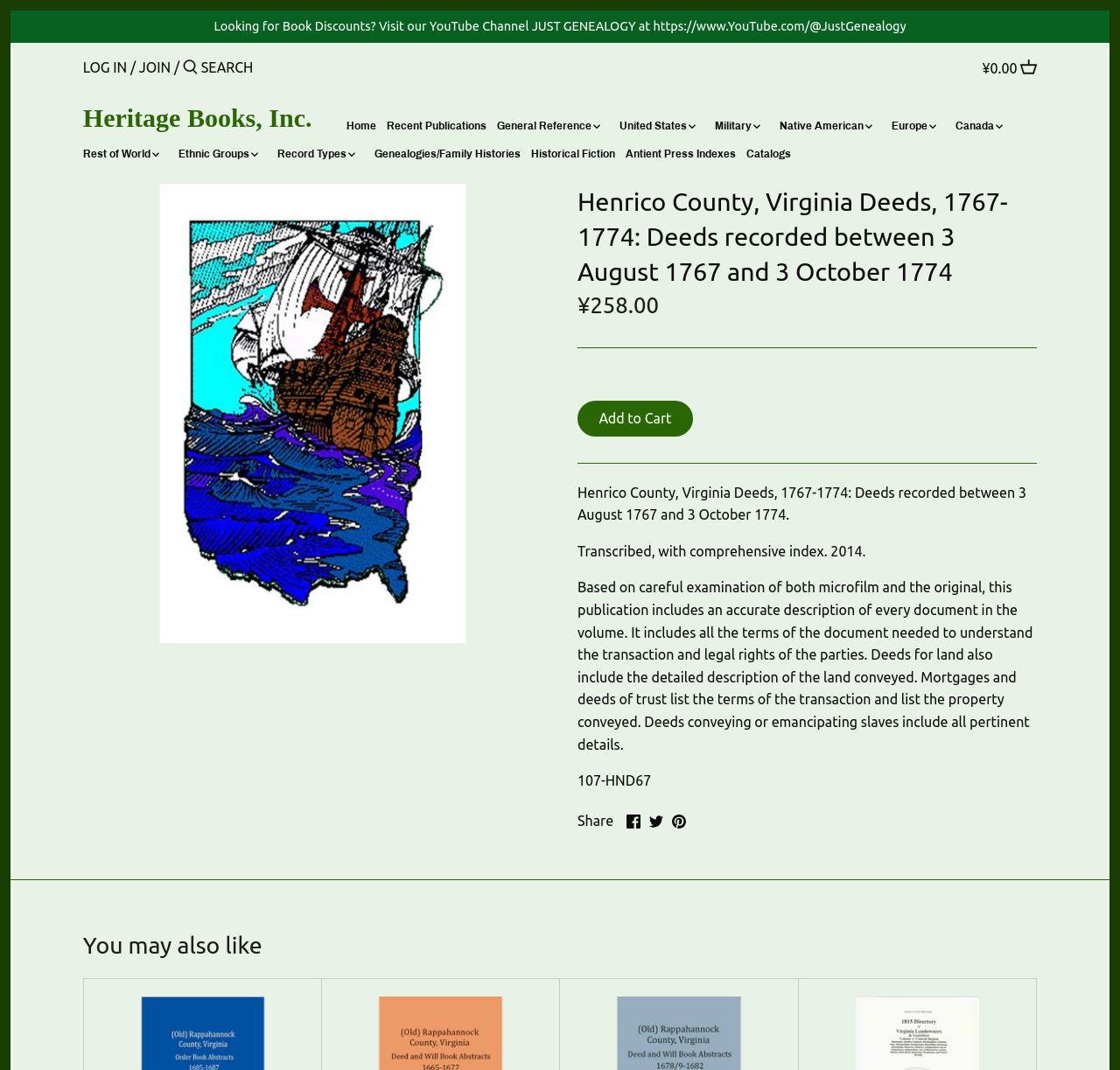Determine the bounding box for the described UI element: "Witchcraft Trials".

[0.016, 0.439, 0.325, 0.465]